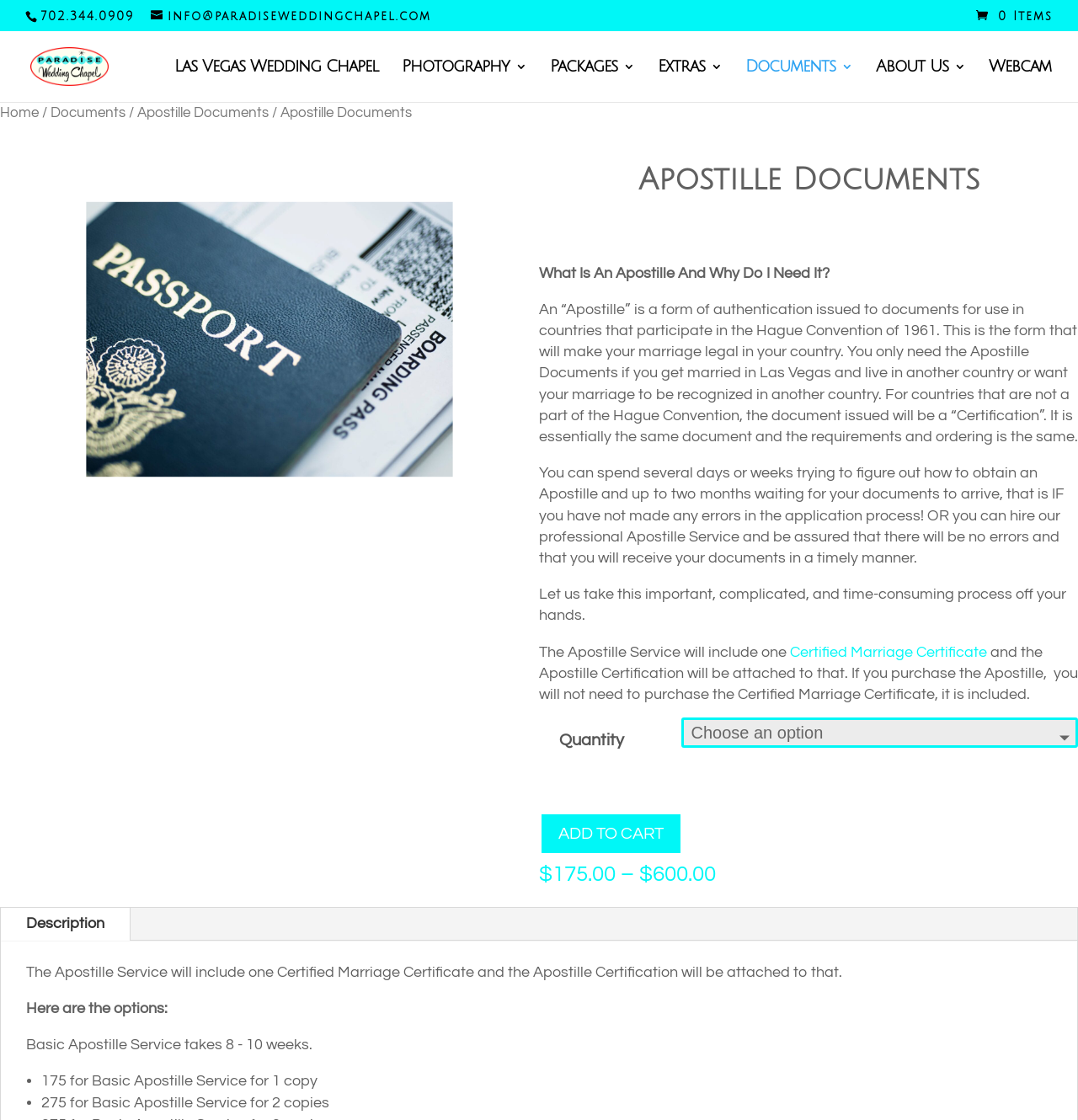Provide your answer to the question using just one word or phrase: What is the purpose of the Apostille document?

To make marriage legal in another country